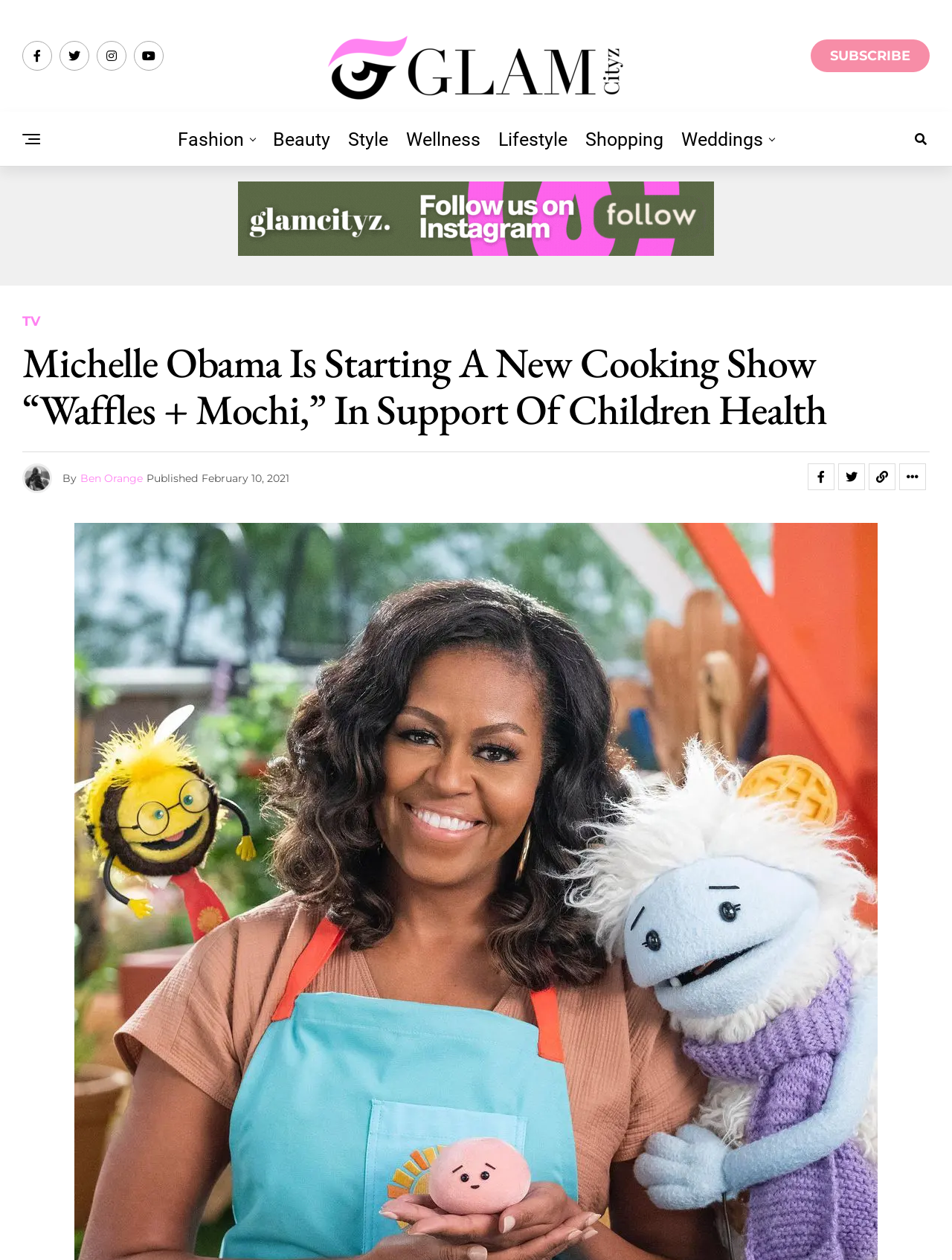Provide the bounding box coordinates for the UI element that is described by this text: "parent_node: Flipboard title="Share on Facebook"". The coordinates should be in the form of four float numbers between 0 and 1: [left, top, right, bottom].

[0.848, 0.368, 0.877, 0.389]